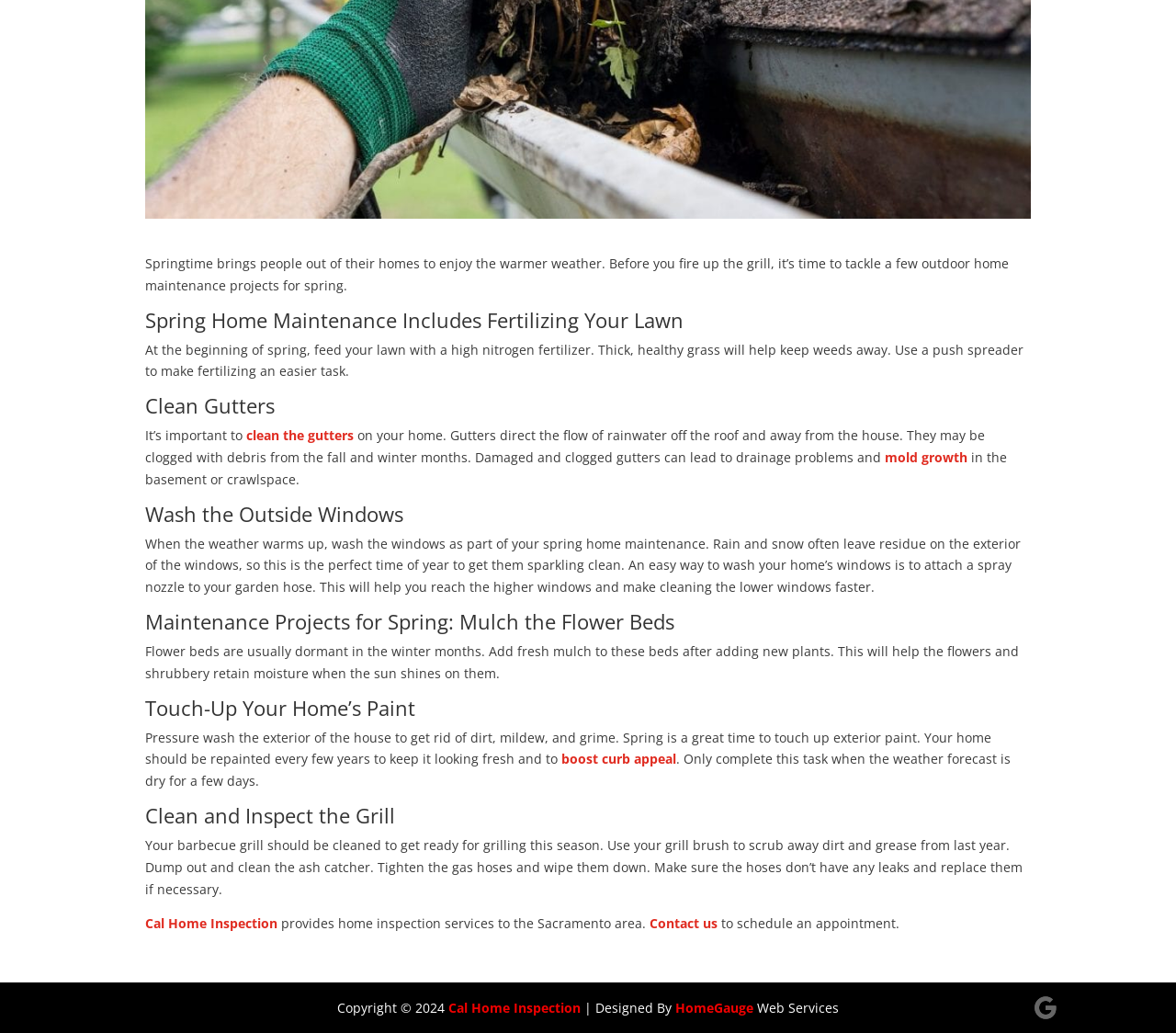Bounding box coordinates are specified in the format (top-left x, top-left y, bottom-right x, bottom-right y). All values are floating point numbers bounded between 0 and 1. Please provide the bounding box coordinate of the region this sentence describes: Contact us

[0.552, 0.886, 0.61, 0.903]